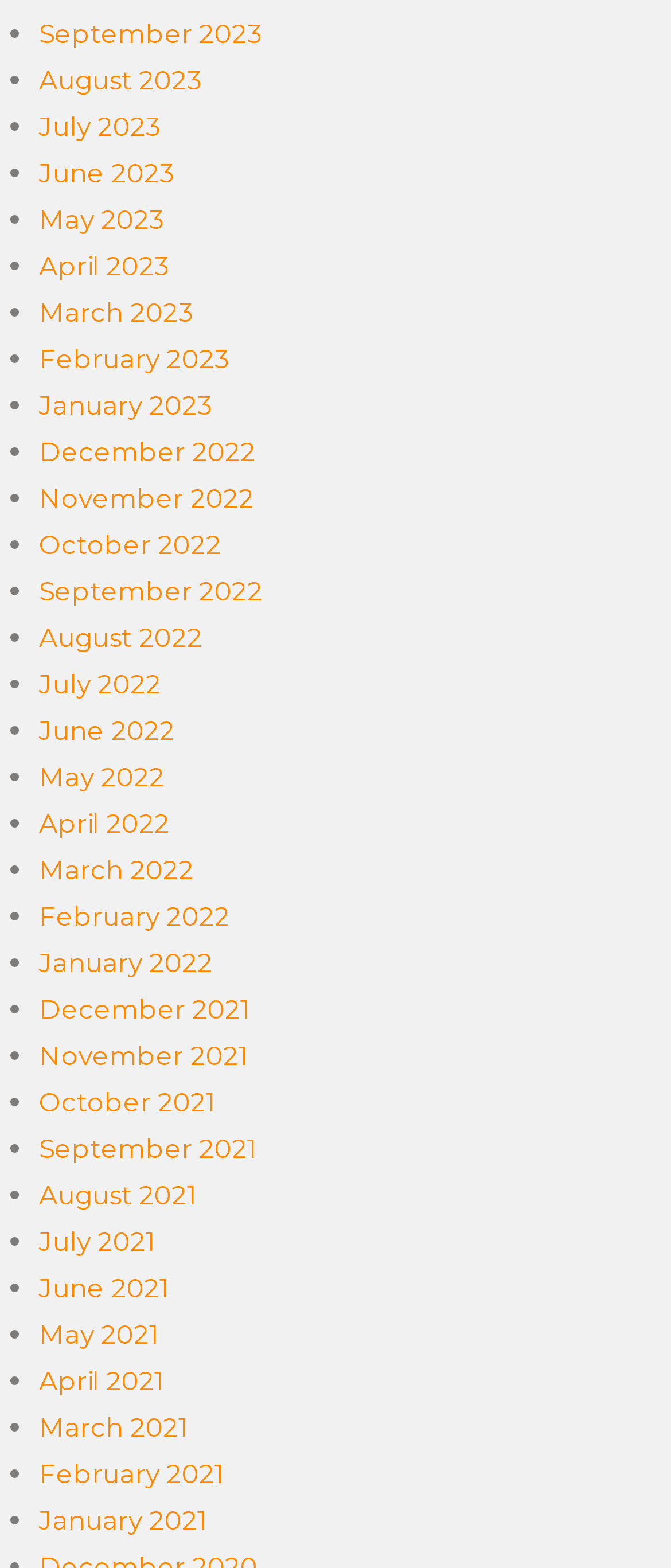Please identify the bounding box coordinates of where to click in order to follow the instruction: "View June 2021".

[0.058, 0.811, 0.253, 0.832]